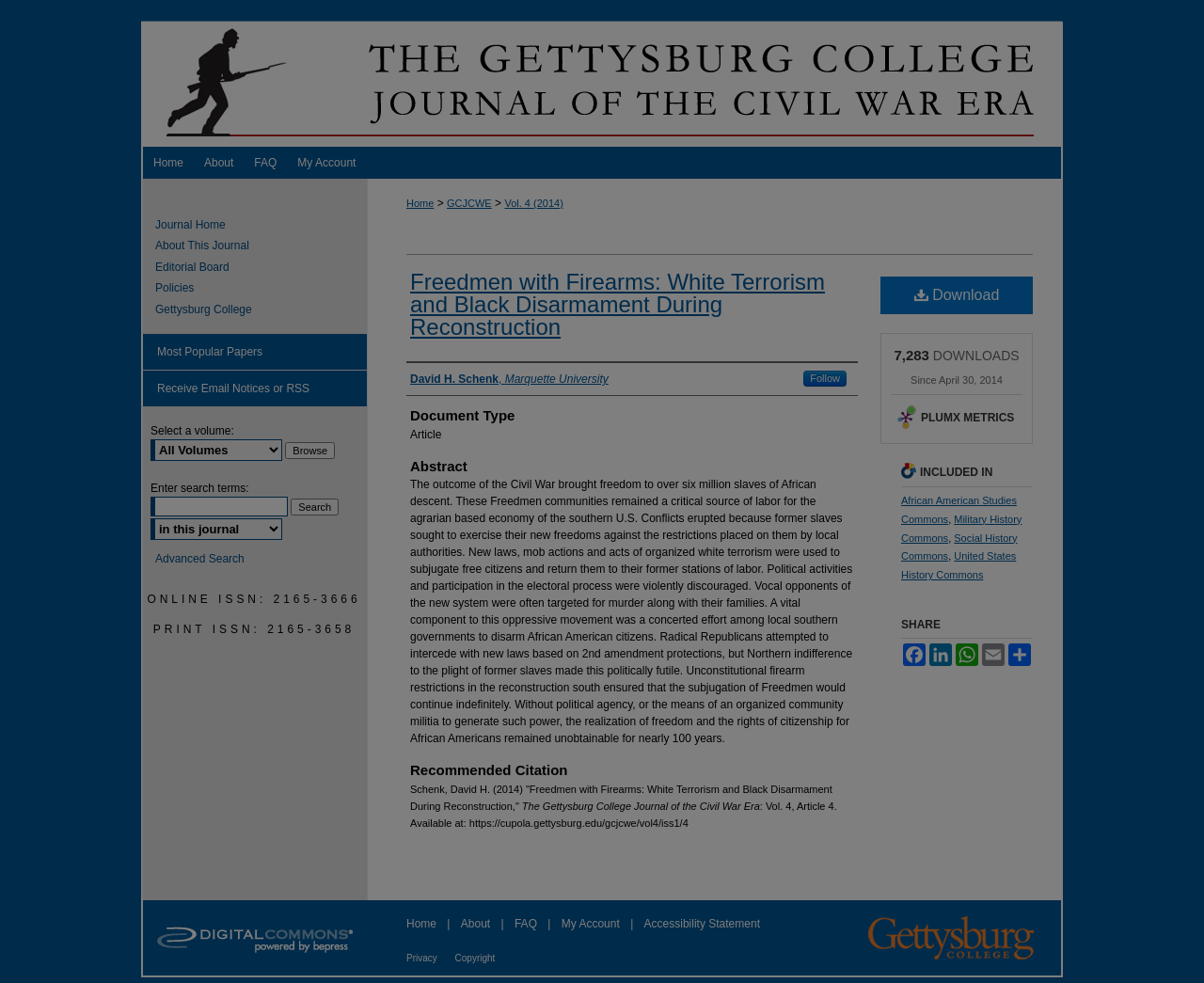Based on the image, provide a detailed response to the question:
How many downloads has the article received?

The number of downloads is displayed in the 'DOWNLOADS' section, which shows that the article has been downloaded 7,283 times.